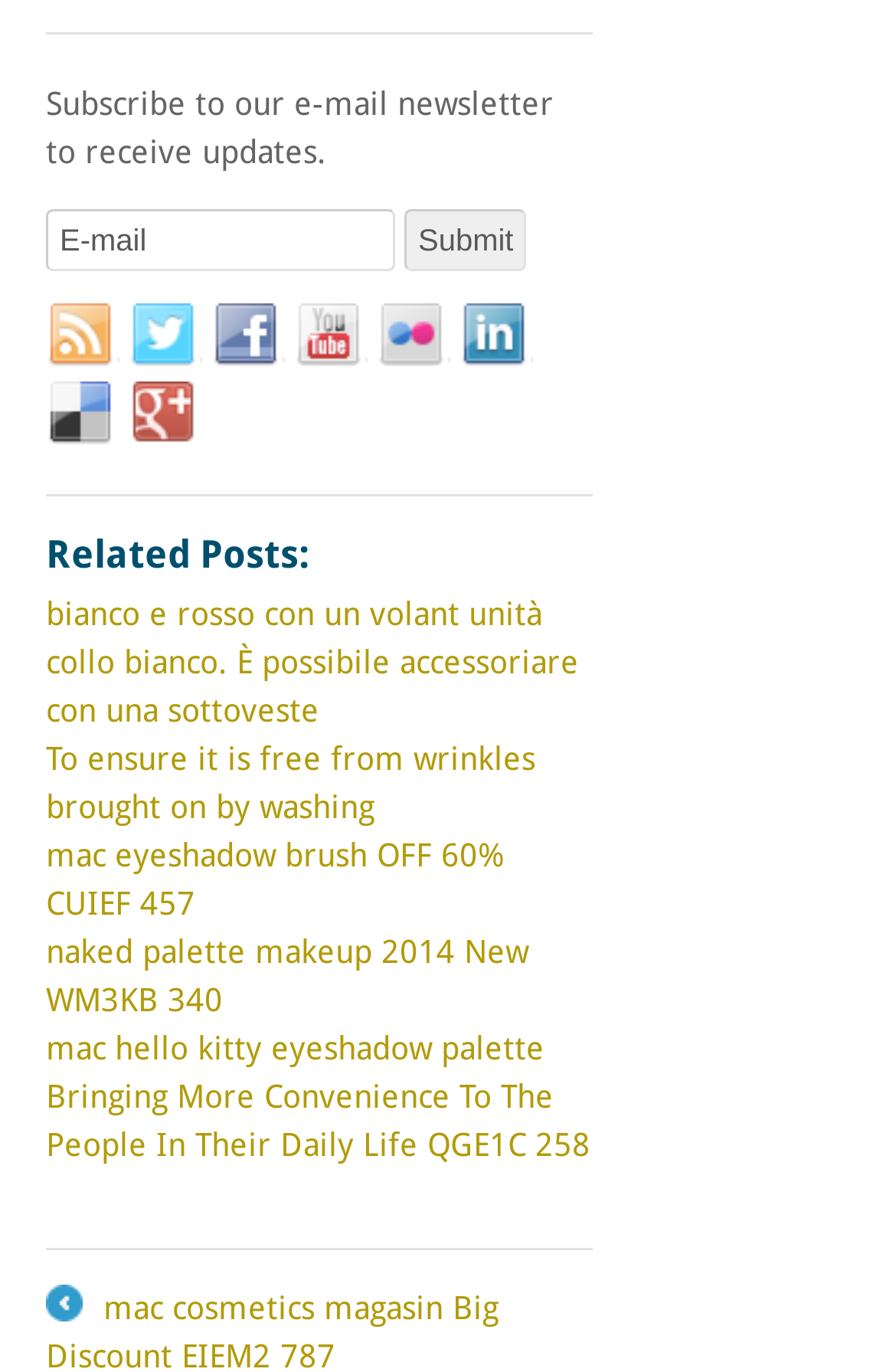Bounding box coordinates are specified in the format (top-left x, top-left y, bottom-right x, bottom-right y). All values are floating point numbers bounded between 0 and 1. Please provide the bounding box coordinate of the region this sentence describes: input value="E-mail" name="EMAIL" value="E-mail"

[0.051, 0.152, 0.441, 0.197]